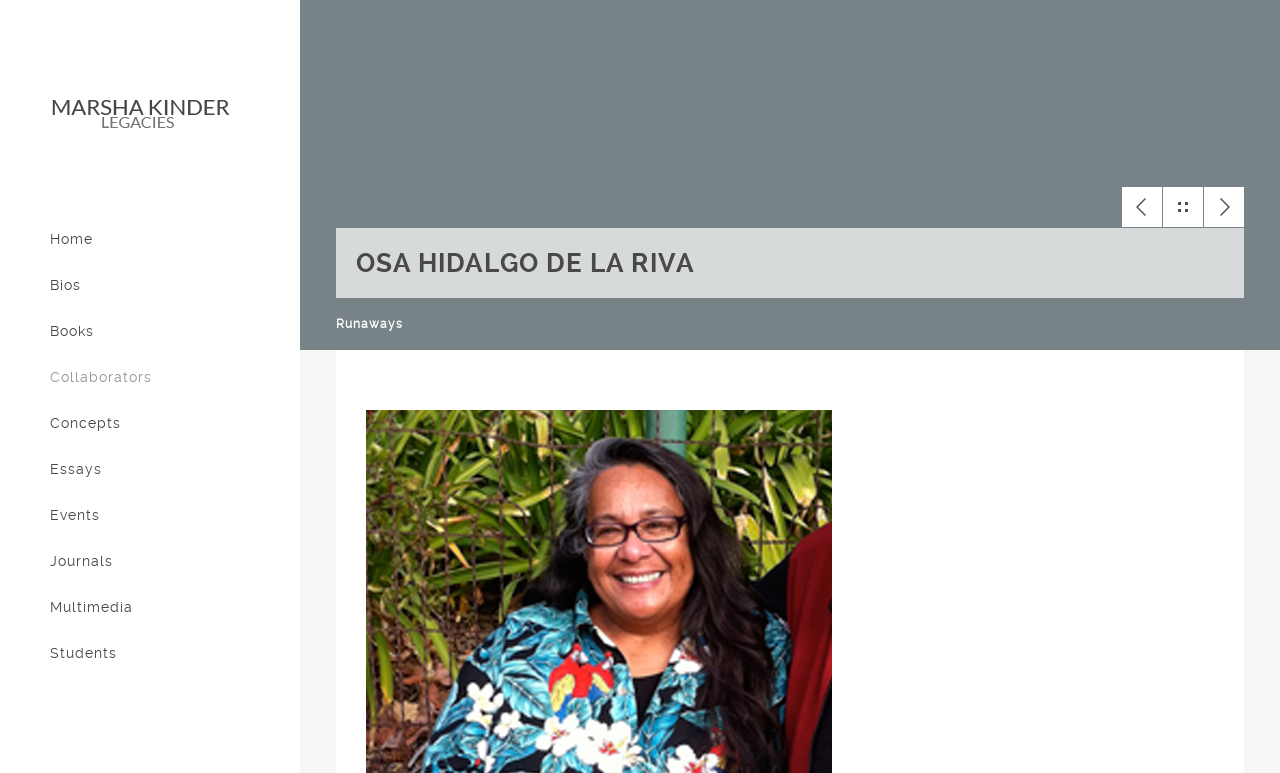Can you specify the bounding box coordinates for the region that should be clicked to fulfill this instruction: "check multimedia".

[0.039, 0.775, 0.104, 0.796]